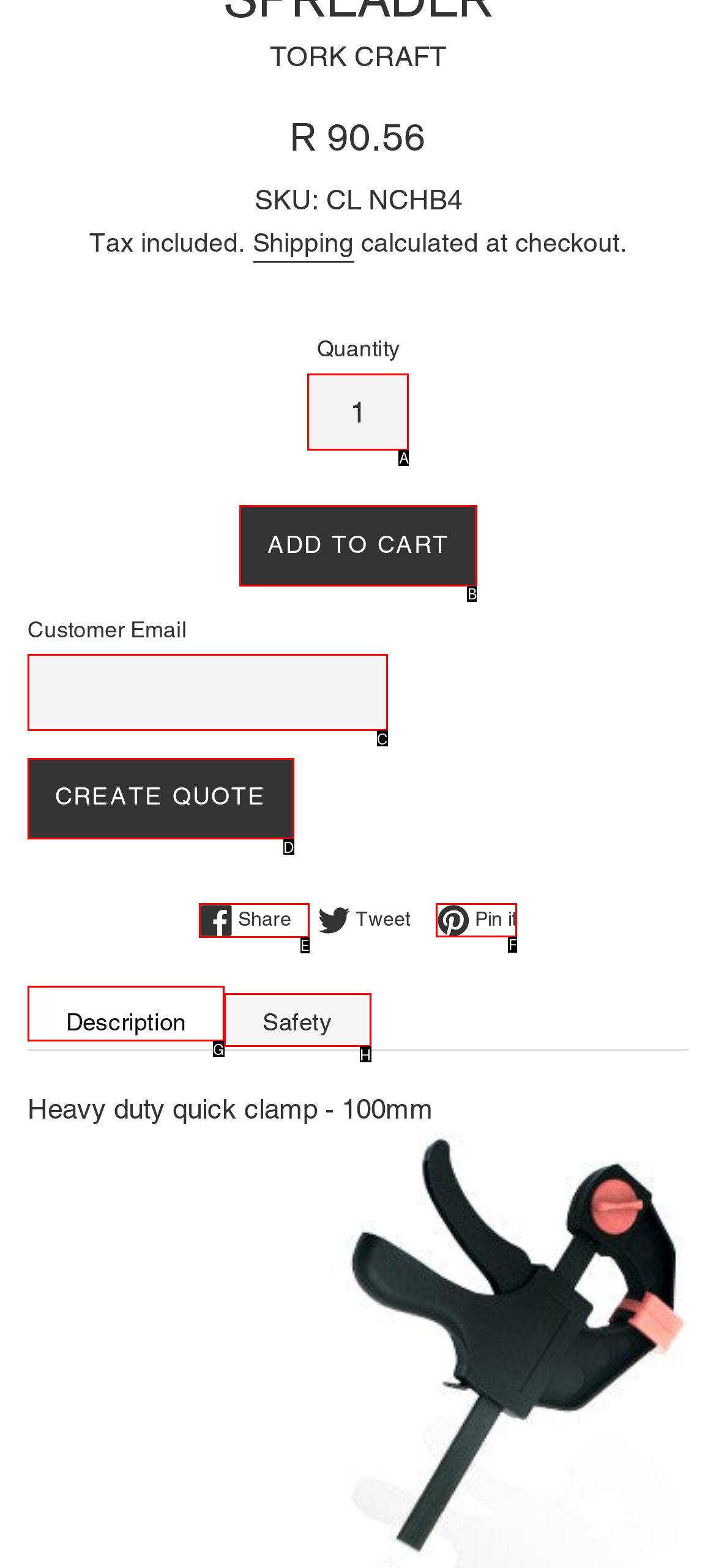Identify the correct letter of the UI element to click for this task: Click Share on Facebook
Respond with the letter from the listed options.

E